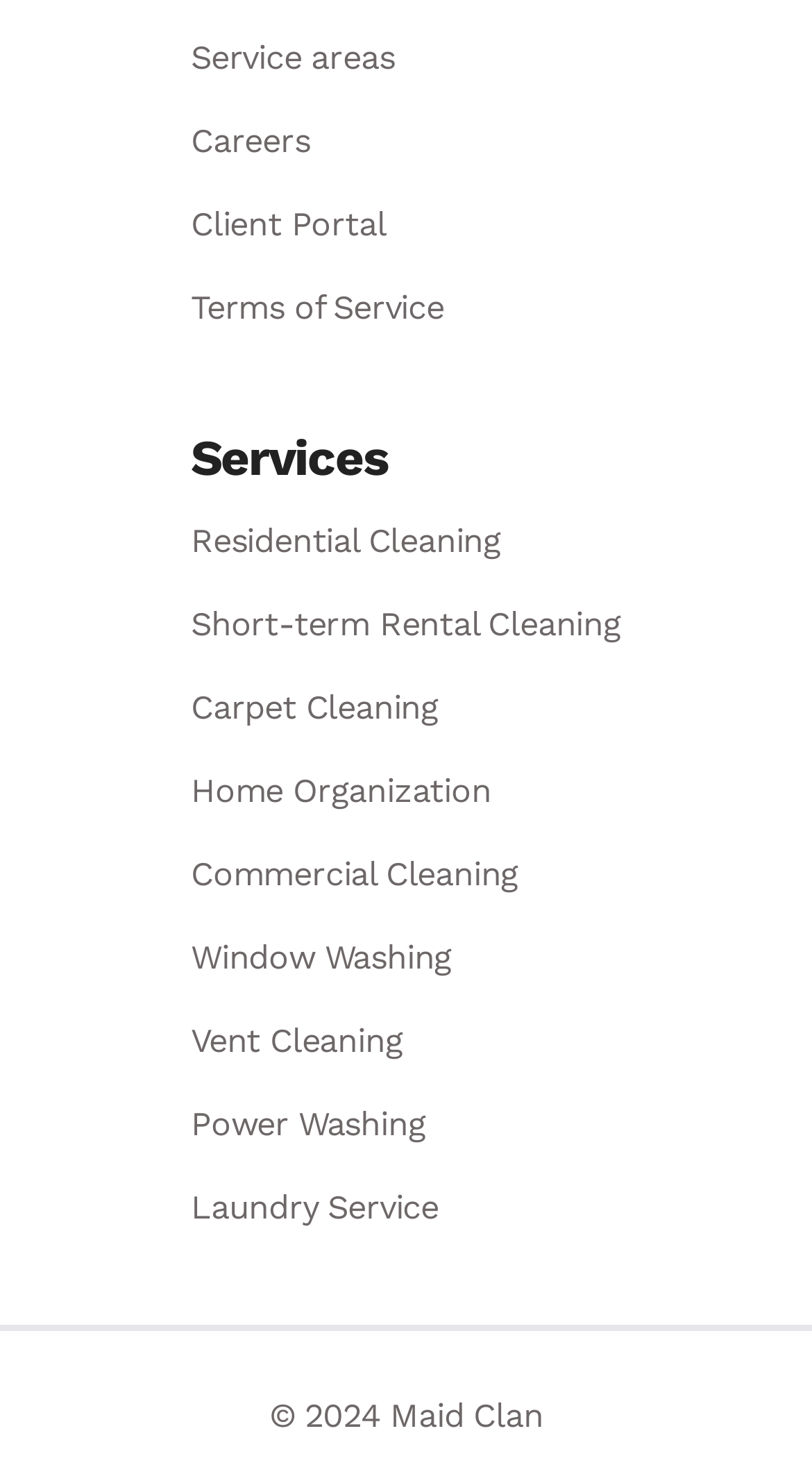Locate the bounding box coordinates of the clickable region to complete the following instruction: "Learn about residential cleaning."

[0.235, 0.355, 0.617, 0.382]